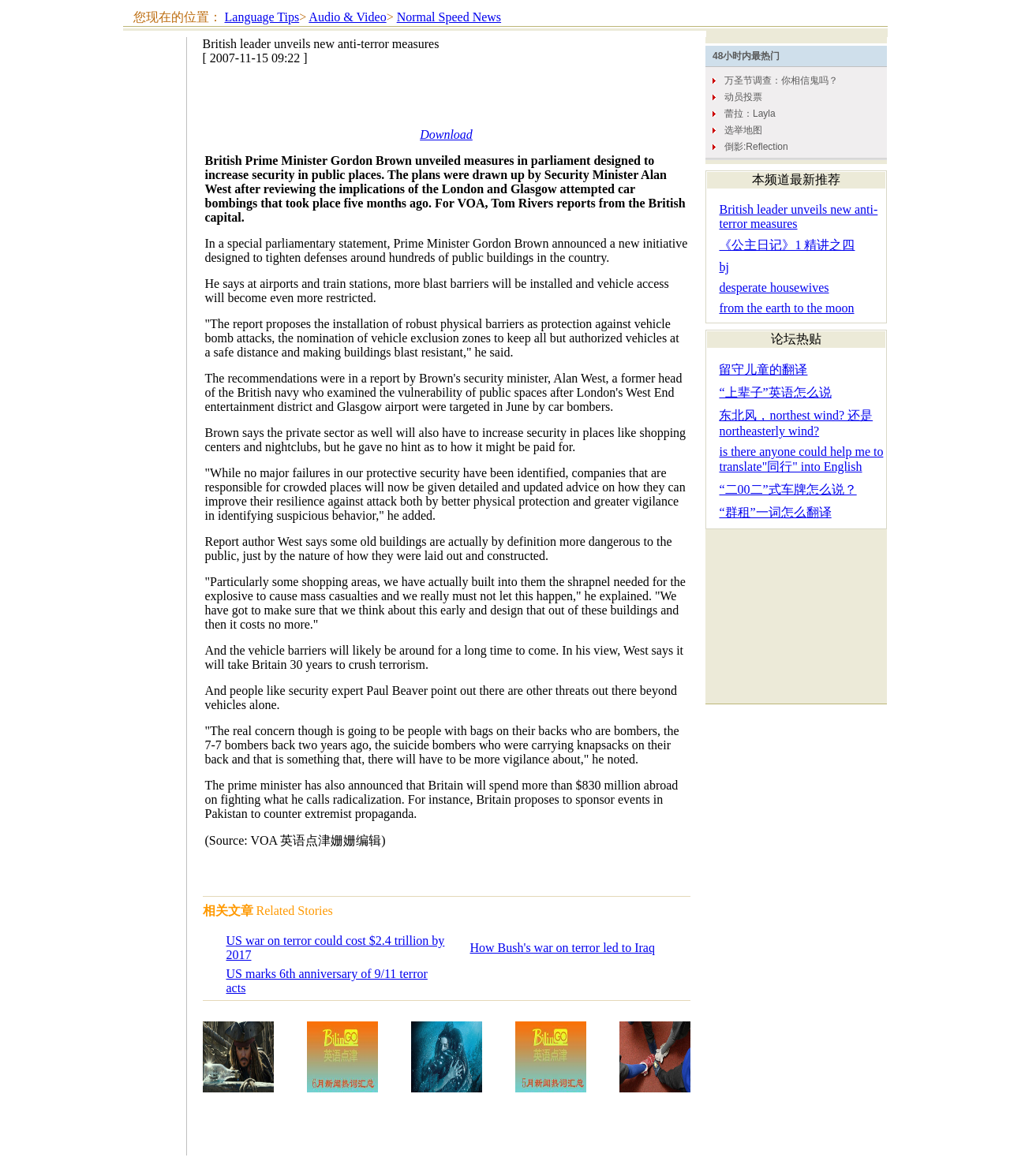Can you find the bounding box coordinates for the element to click on to achieve the instruction: "View related stories"?

[0.2, 0.768, 0.683, 0.782]